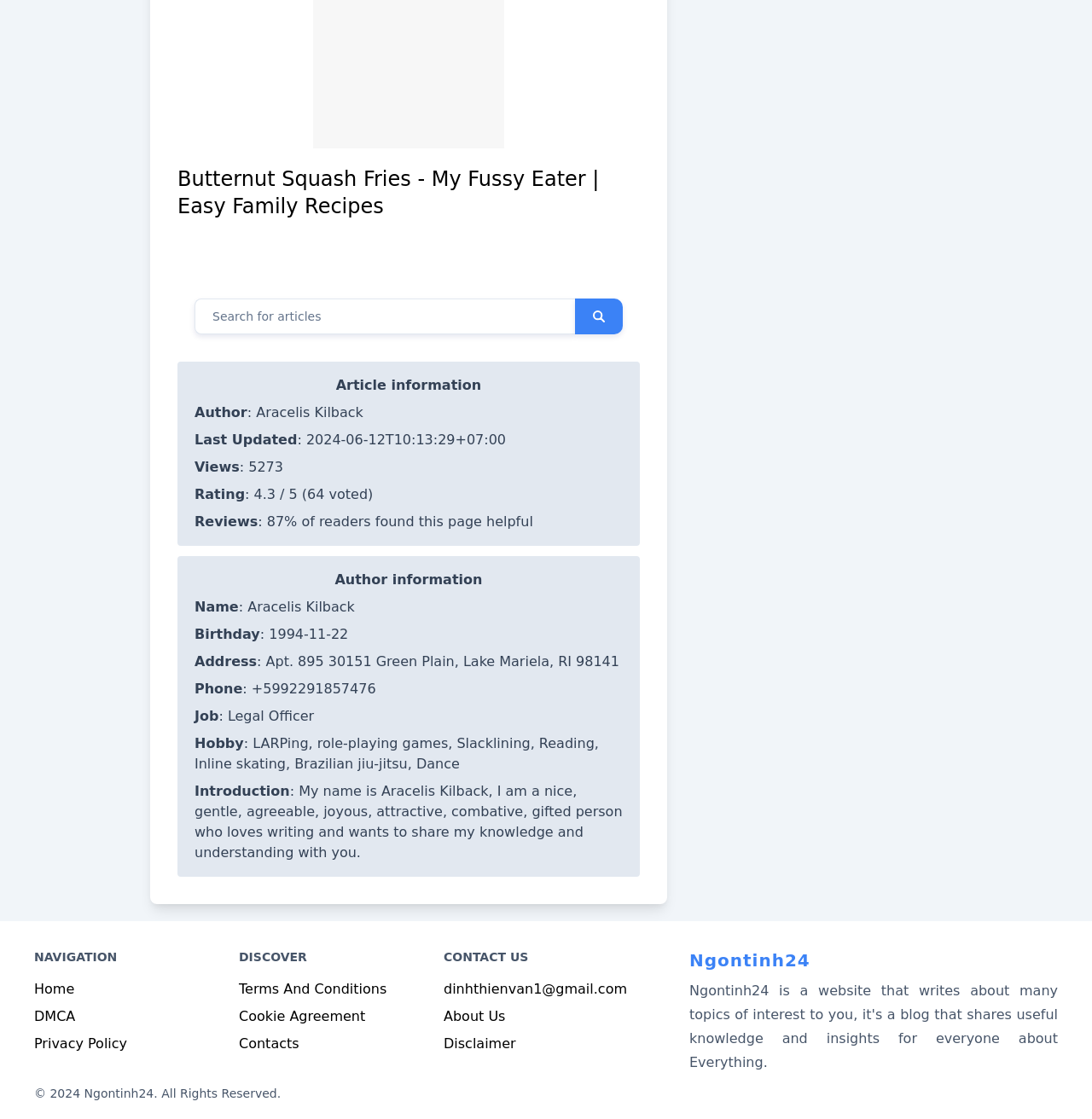Identify the bounding box coordinates of the clickable region necessary to fulfill the following instruction: "Contact us via email". The bounding box coordinates should be four float numbers between 0 and 1, i.e., [left, top, right, bottom].

[0.406, 0.877, 0.574, 0.891]